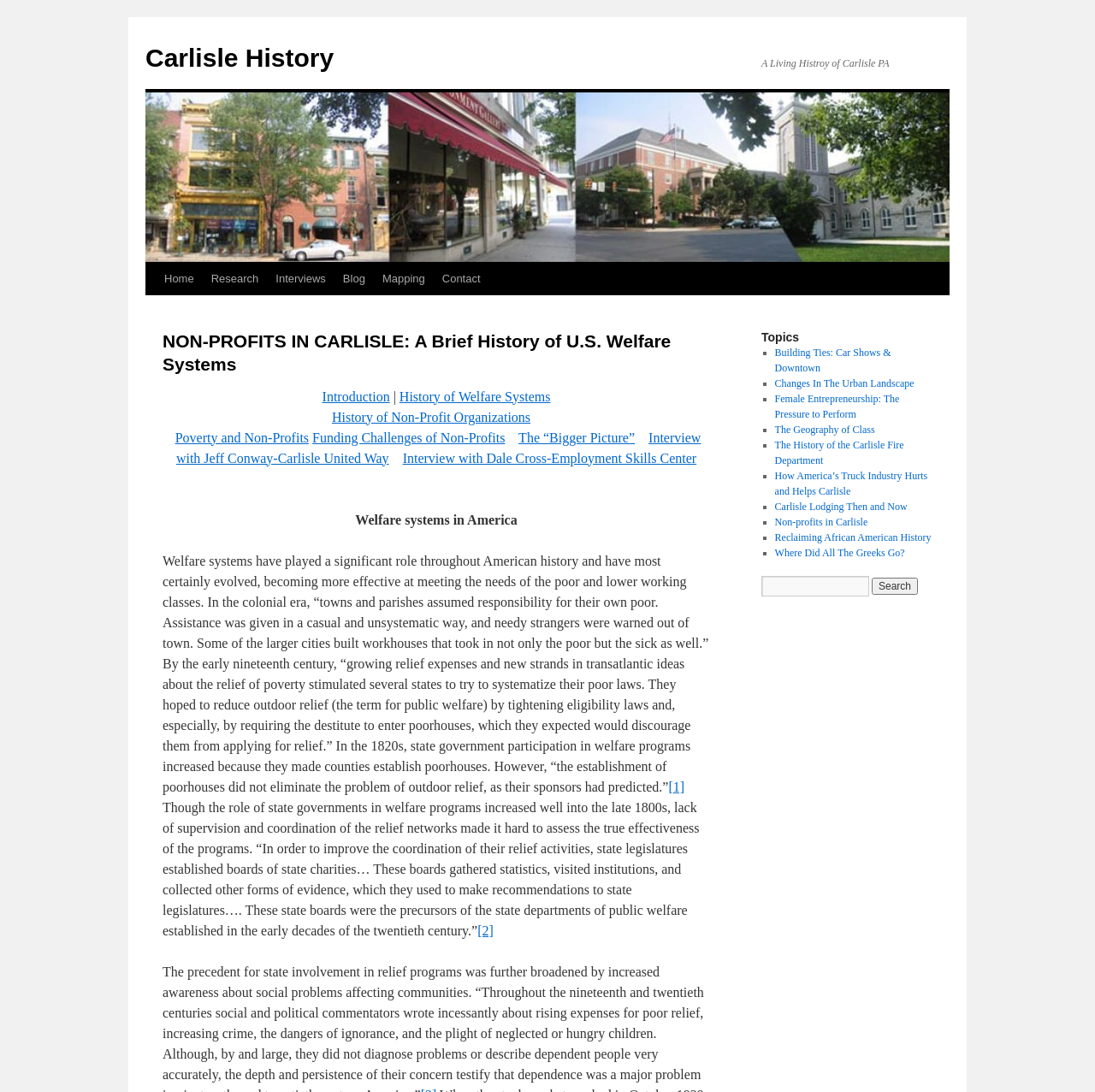Answer succinctly with a single word or phrase:
What is the purpose of the 'Skip to content' link?

To skip navigation